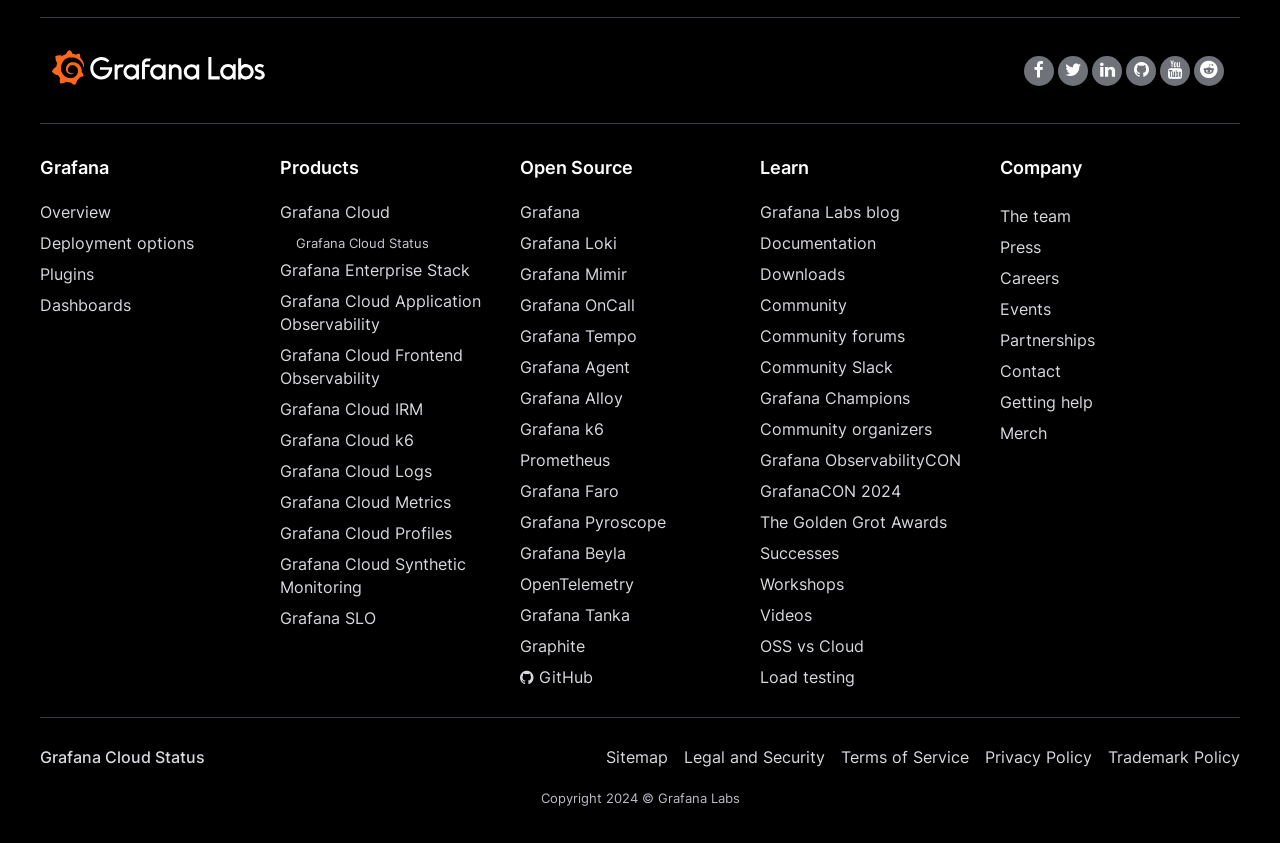Determine the bounding box coordinates of the element that should be clicked to execute the following command: "Click on Grafana Cloud".

[0.219, 0.238, 0.406, 0.266]